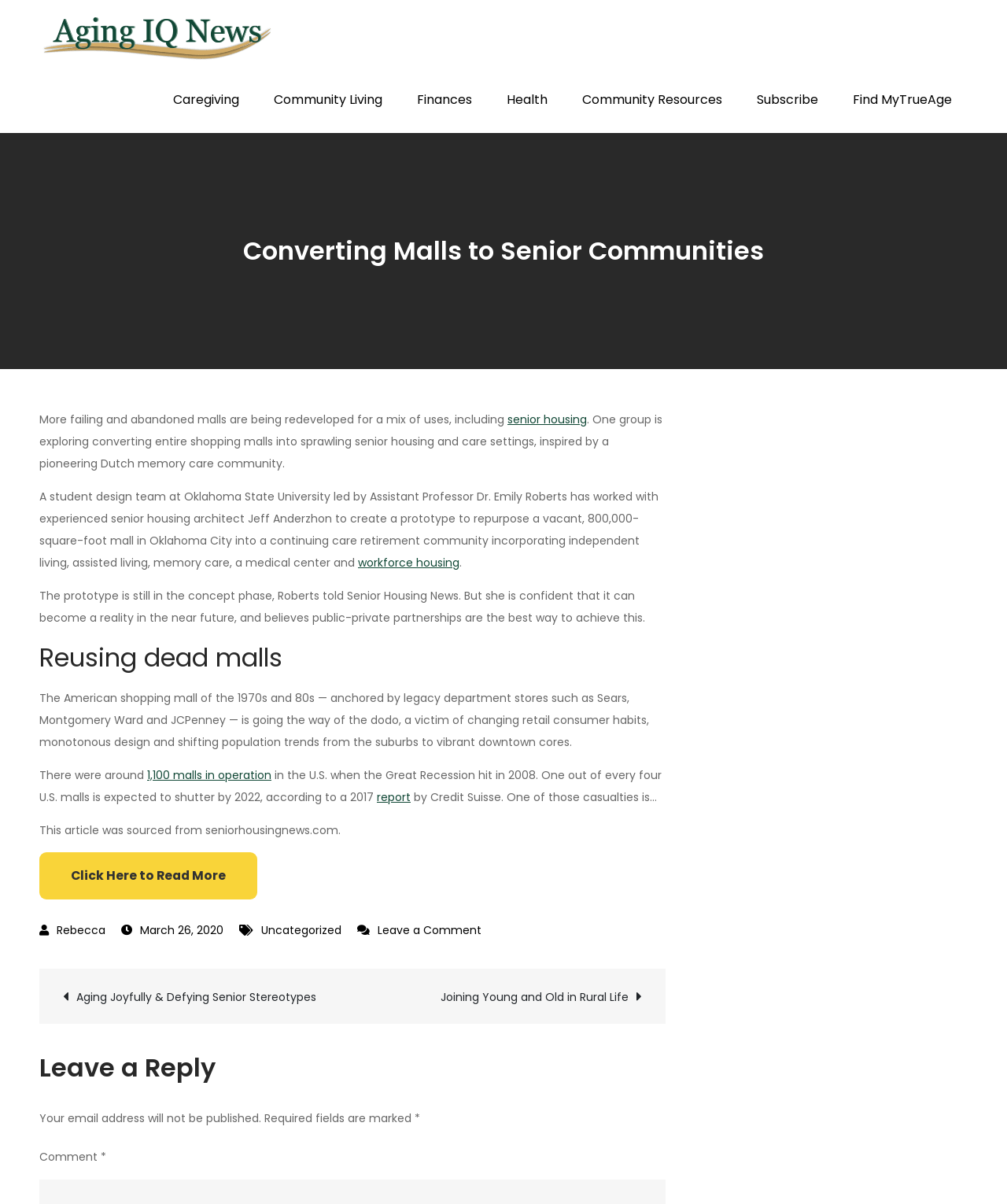What is the name of the university where the student design team is from?
Give a single word or phrase as your answer by examining the image.

Oklahoma State University